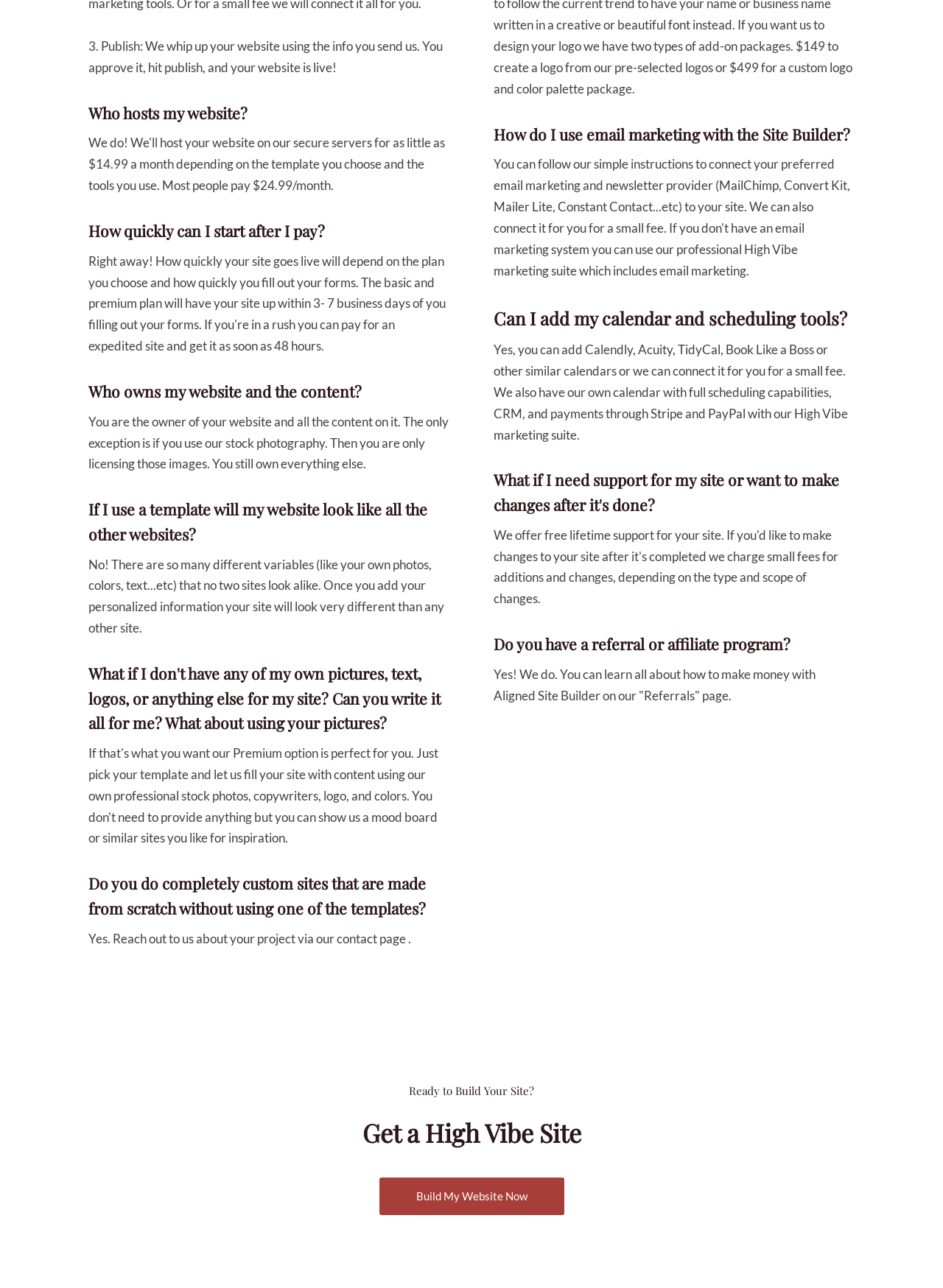How quickly can I start after I pay?
Using the image as a reference, answer the question with a short word or phrase.

Not specified